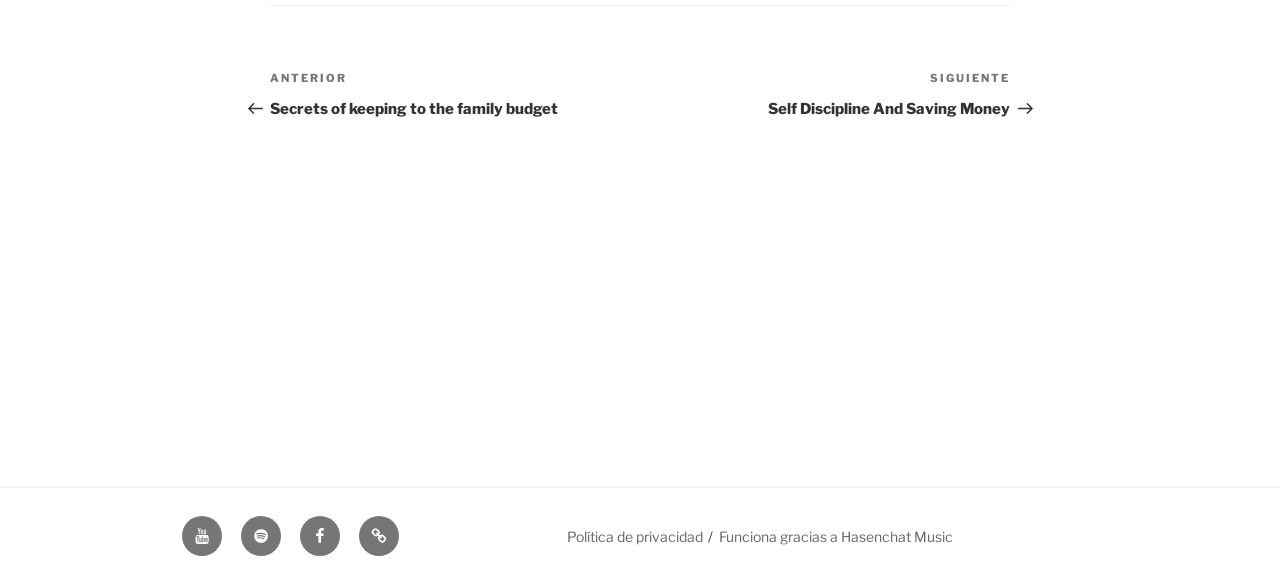Determine the bounding box coordinates of the region to click in order to accomplish the following instruction: "Check privacy policy". Provide the coordinates as four float numbers between 0 and 1, specifically [left, top, right, bottom].

[0.443, 0.902, 0.549, 0.932]